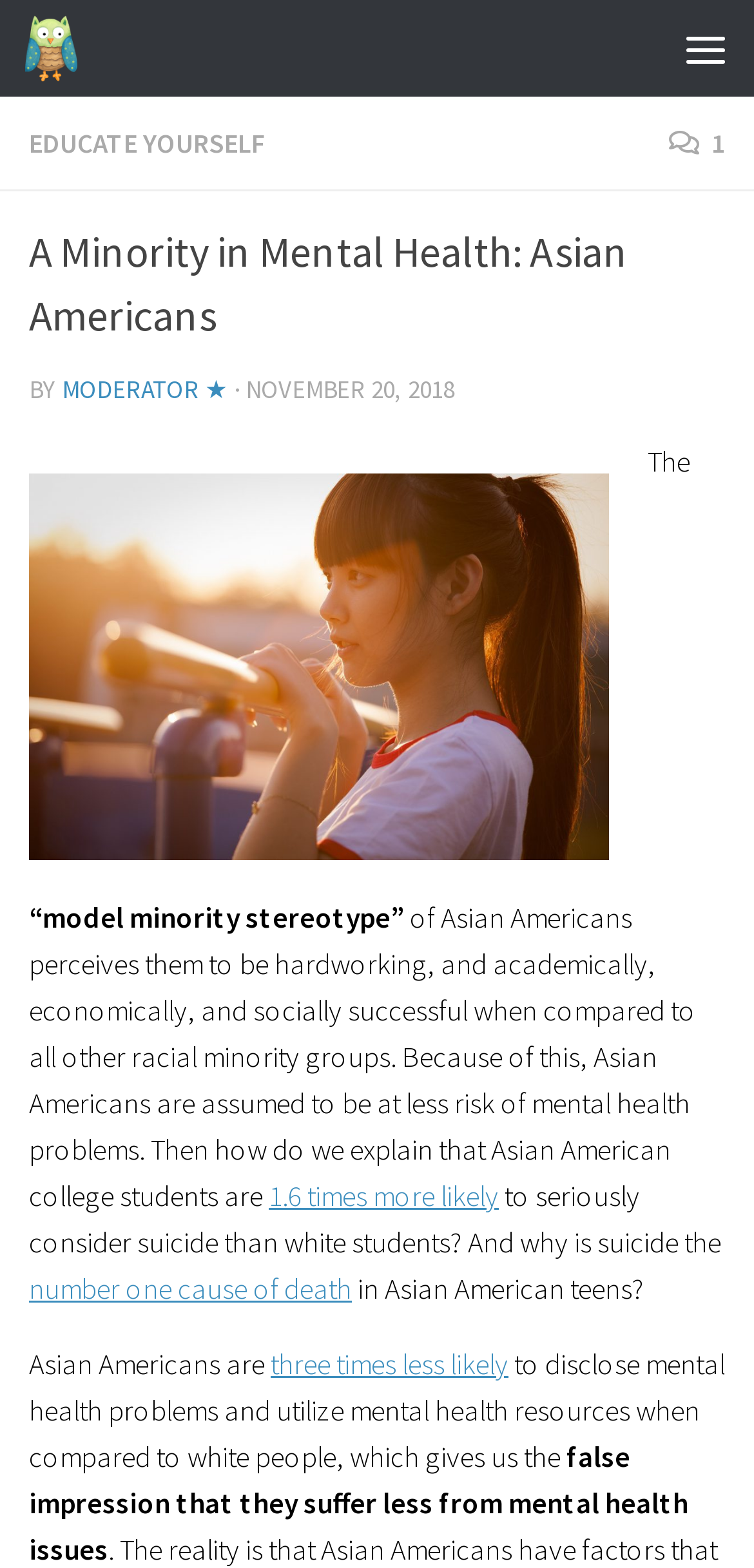Indicate the bounding box coordinates of the element that must be clicked to execute the instruction: "Click the 'EDUCATE YOURSELF' link". The coordinates should be given as four float numbers between 0 and 1, i.e., [left, top, right, bottom].

[0.038, 0.08, 0.351, 0.102]